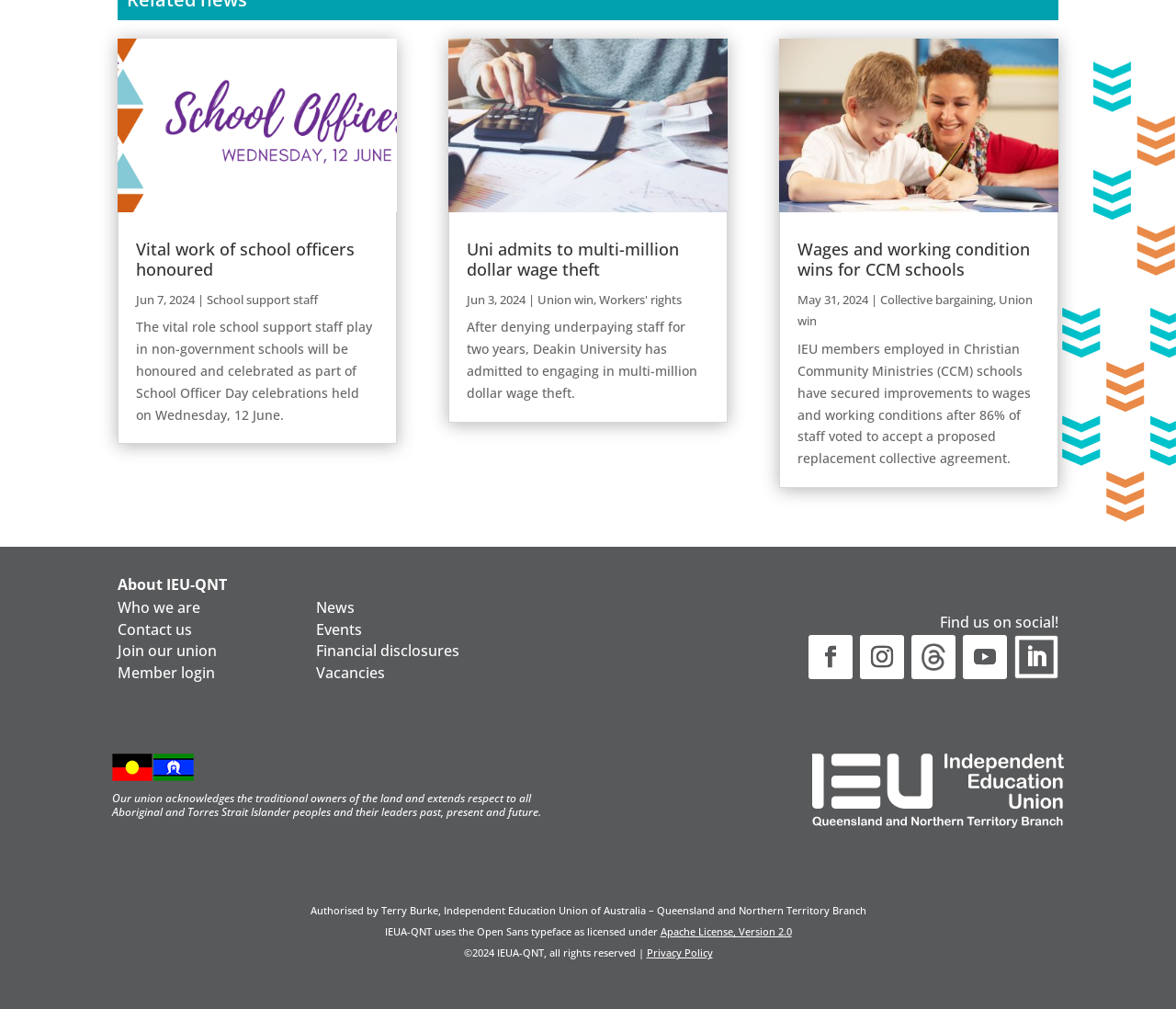What is the purpose of the School Officer Day celebrations?
Please answer using one word or phrase, based on the screenshot.

To honour school support staff